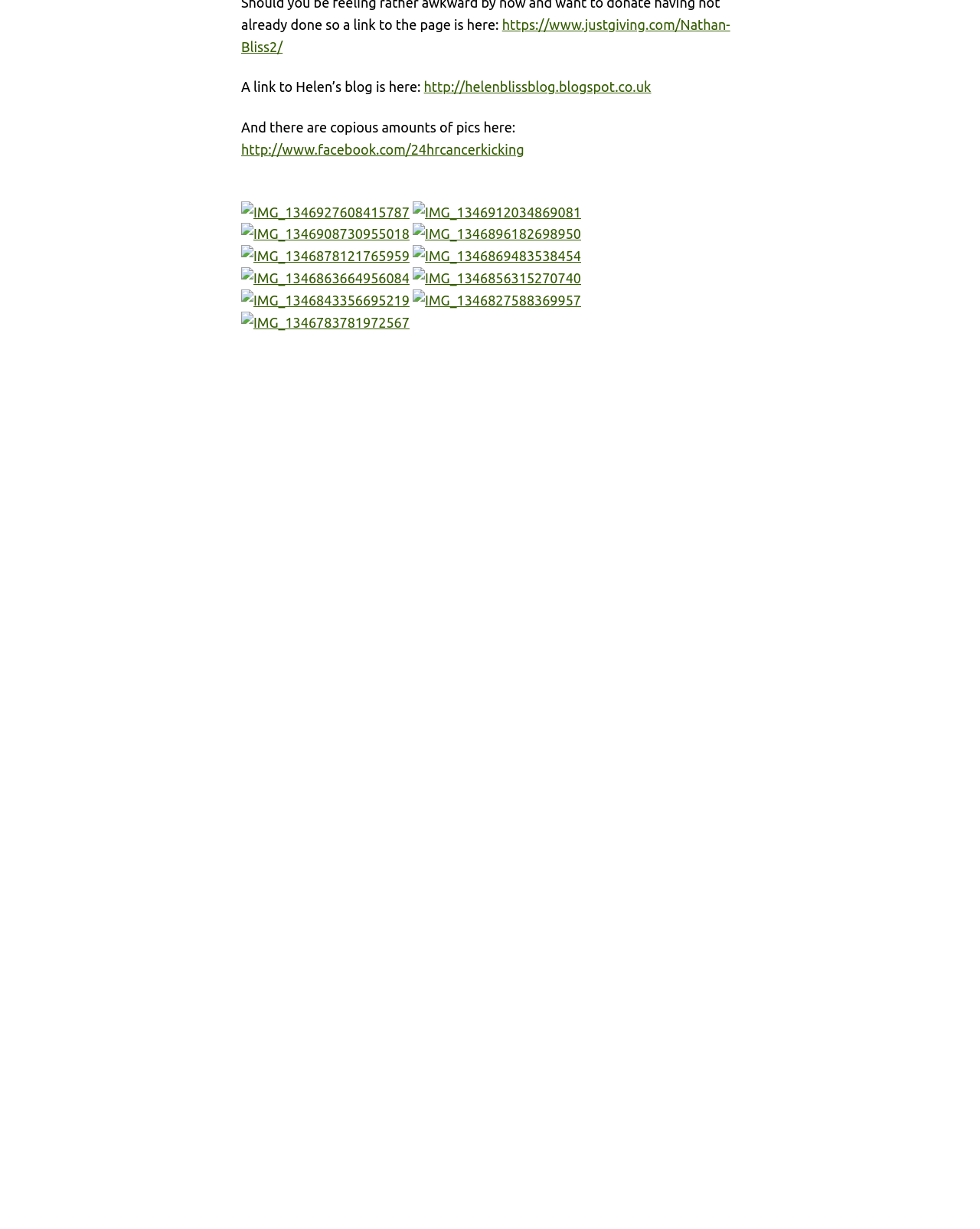Find the bounding box coordinates for the area you need to click to carry out the instruction: "Click on the 'HOME' link". The coordinates should be four float numbers between 0 and 1, indicated as [left, top, right, bottom].

None